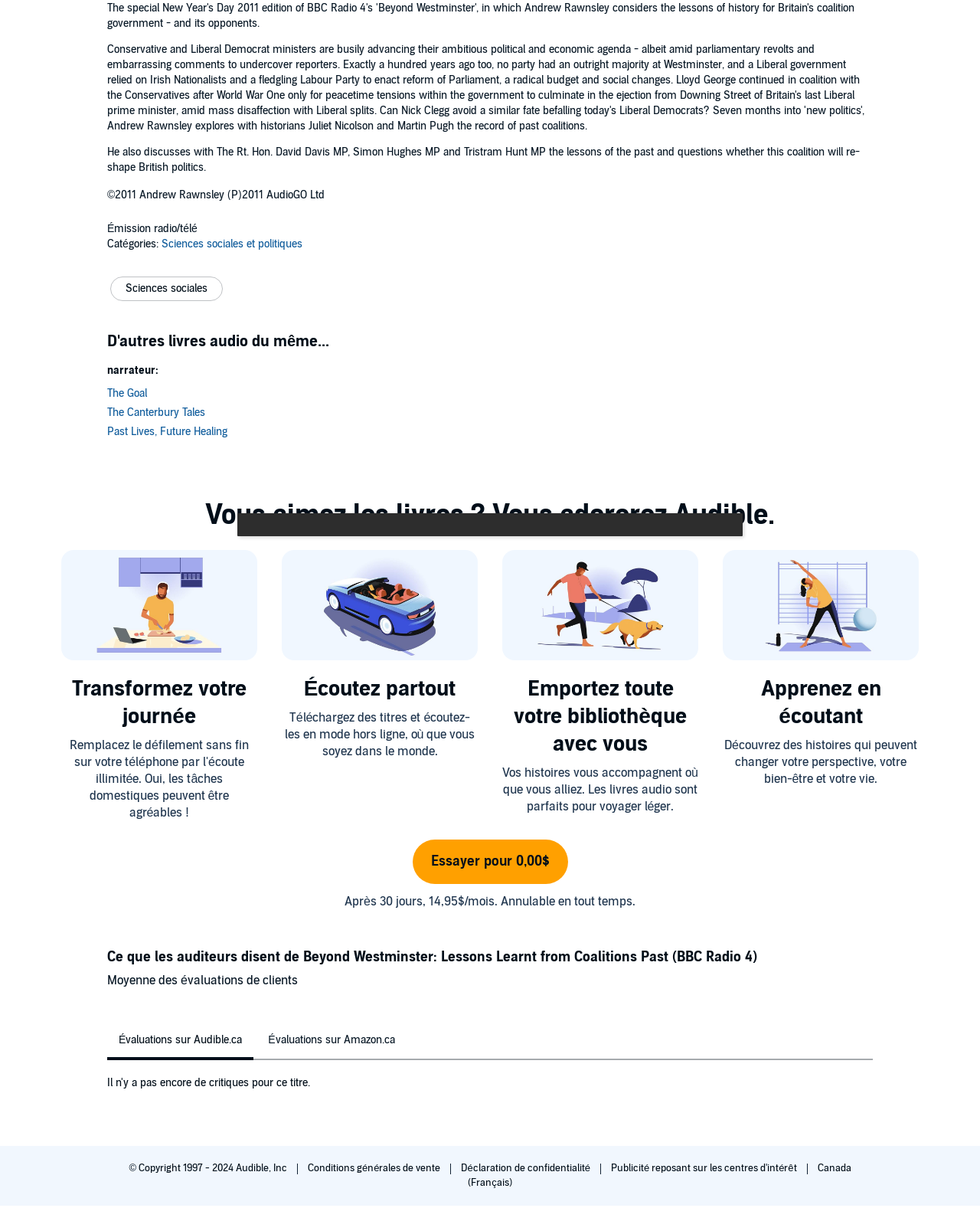Locate the UI element that matches the description Évaluations sur Amazon.ca in the webpage screenshot. Return the bounding box coordinates in the format (top-left x, top-left y, bottom-right x, bottom-right y), with values ranging from 0 to 1.

[0.262, 0.845, 0.415, 0.878]